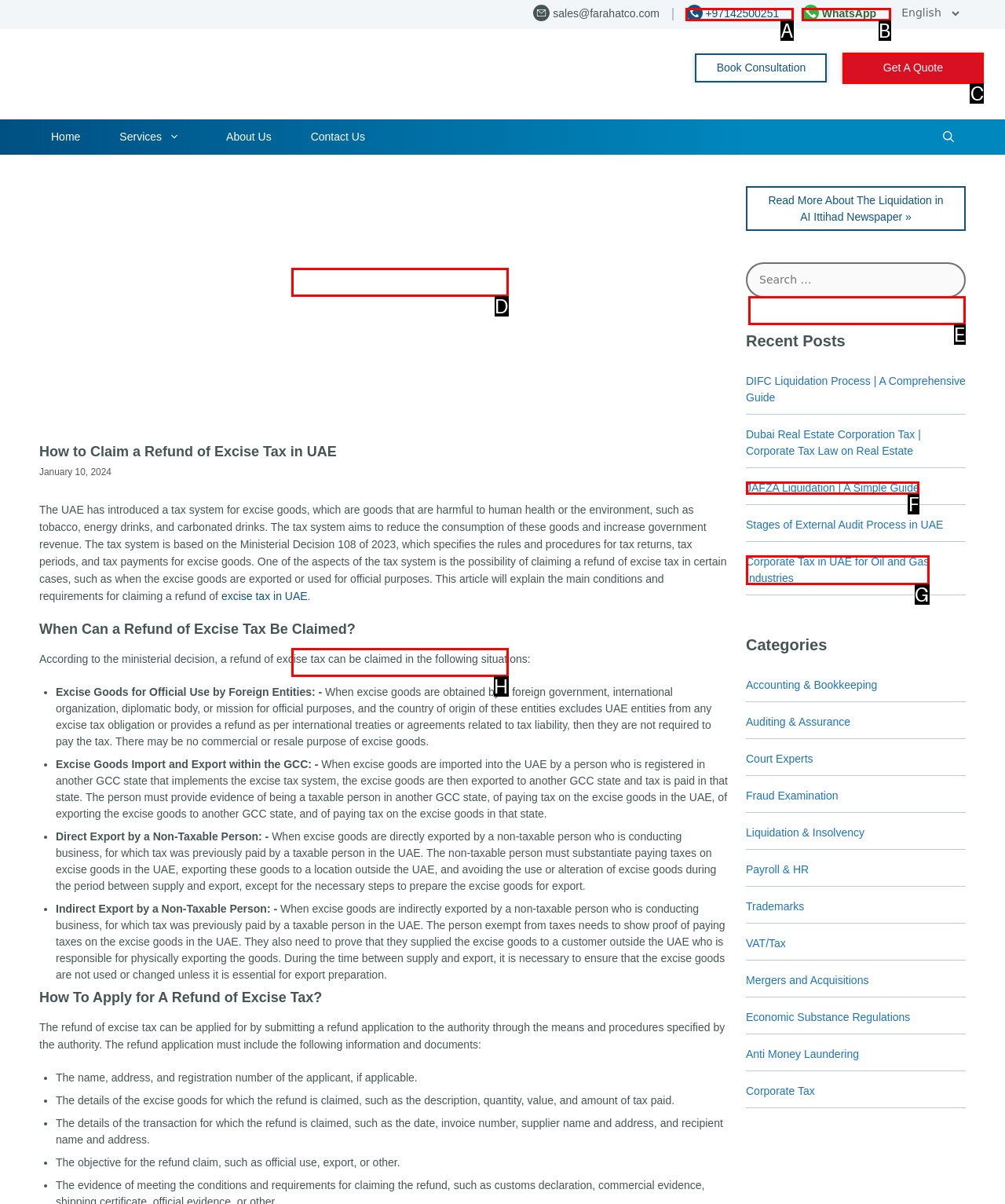Determine which element should be clicked for this task: Contact via WhatsApp
Answer with the letter of the selected option.

B